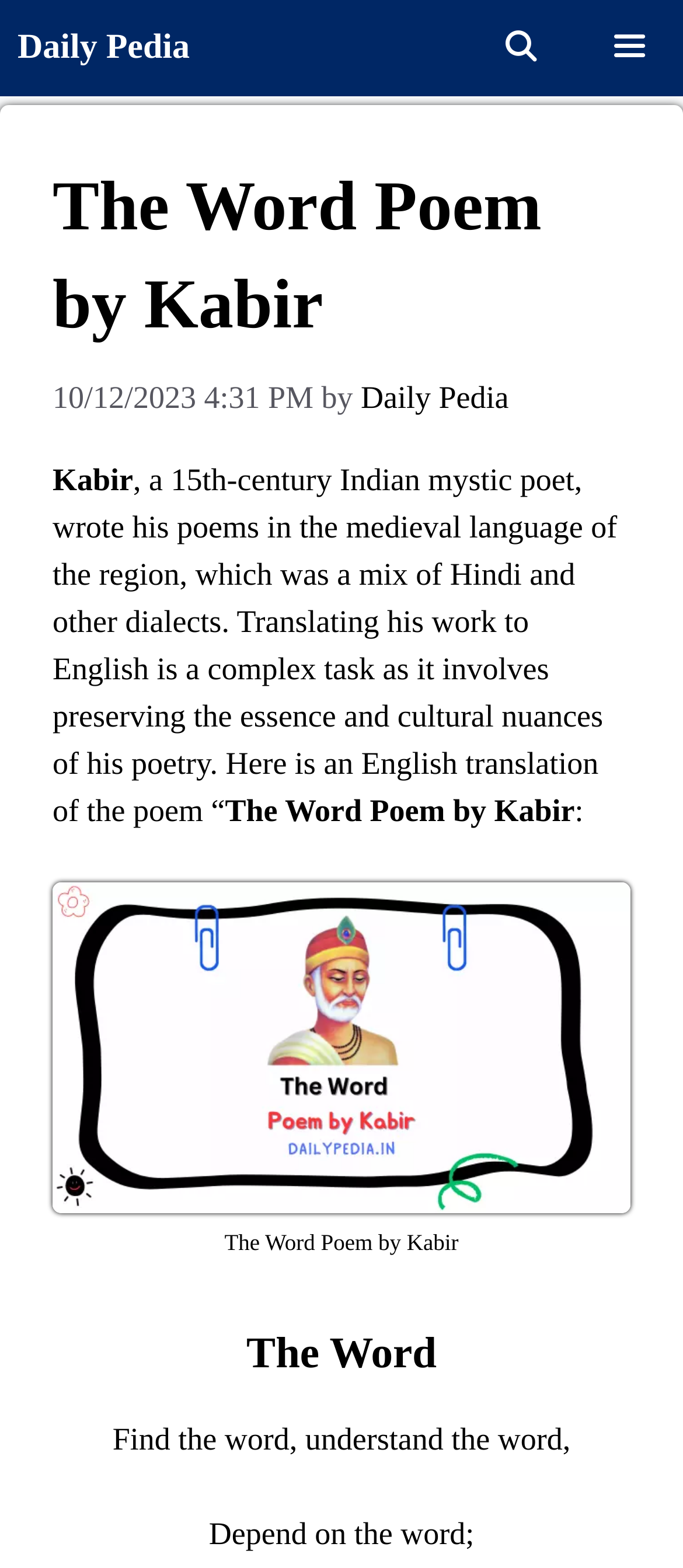What is the author of the poem 'The Word Poem'?
Based on the visual details in the image, please answer the question thoroughly.

The webpage has a heading 'The Word Poem by Kabir' which suggests that Kabir is the author of the poem 'The Word Poem'.